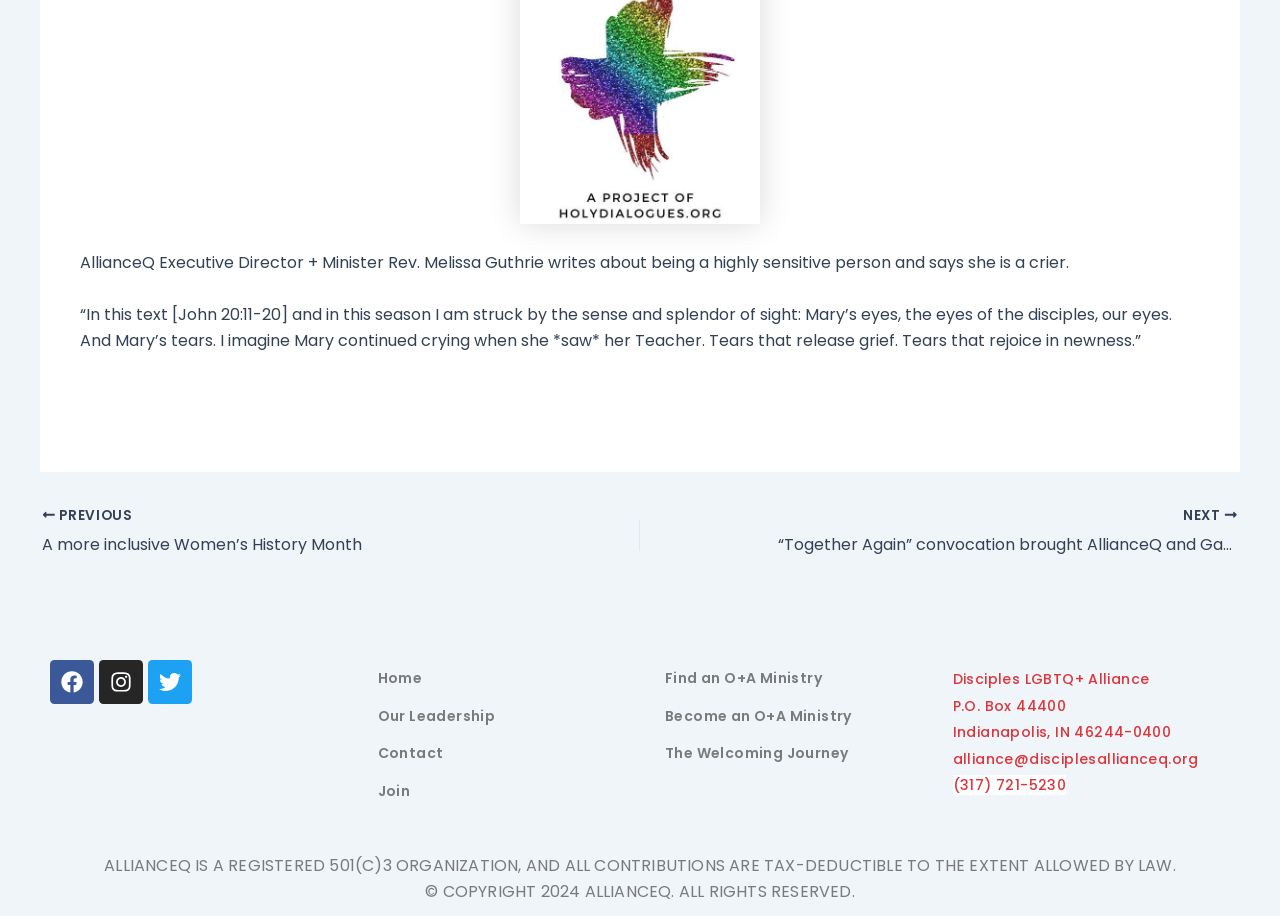Given the element description, predict the bounding box coordinates in the format (top-left x, top-left y, bottom-right x, bottom-right y), using floating point numbers between 0 and 1: Find an O+A Ministry

[0.52, 0.73, 0.642, 0.752]